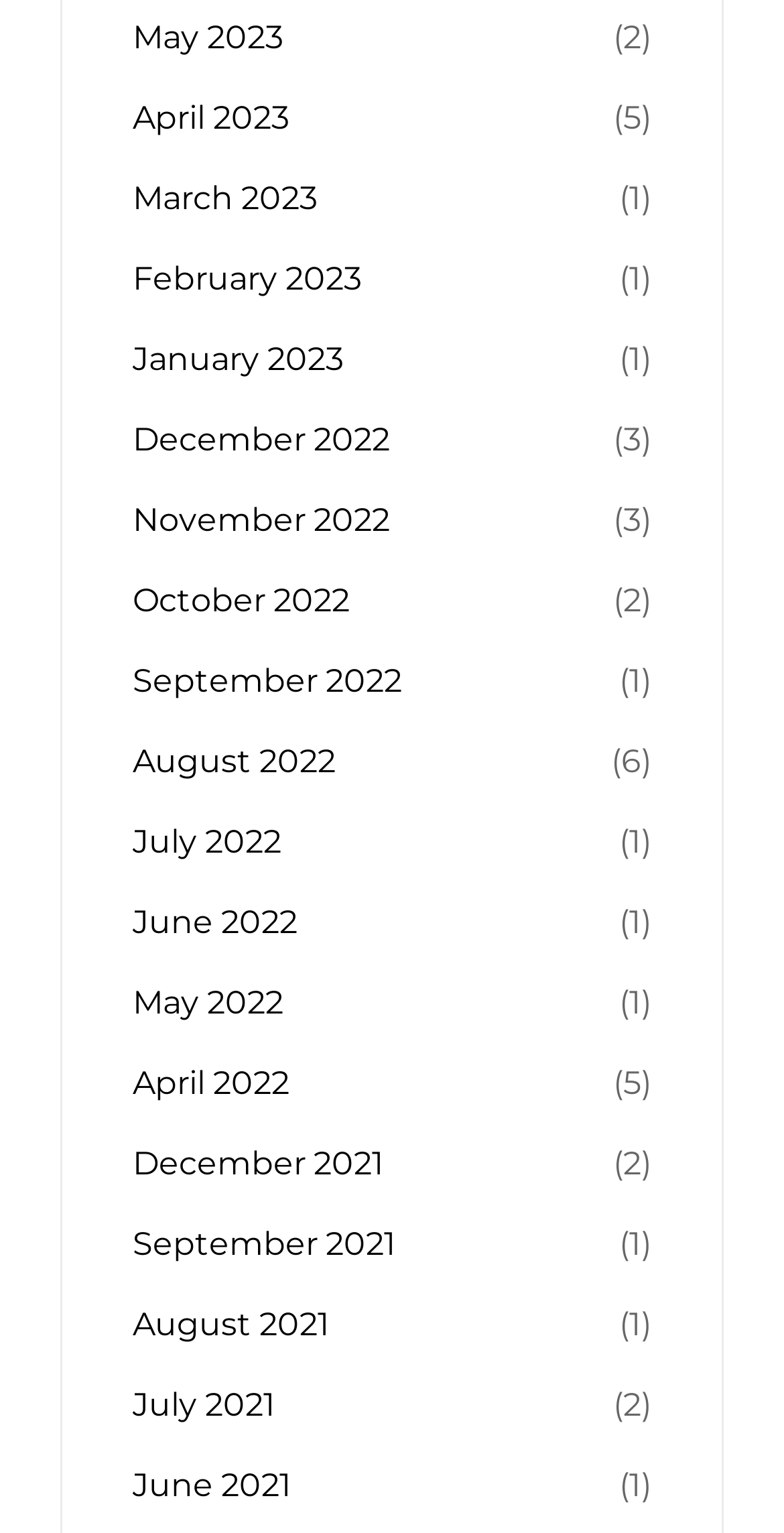Identify the bounding box coordinates of the section that should be clicked to achieve the task described: "View May 2023".

[0.169, 0.006, 0.362, 0.043]